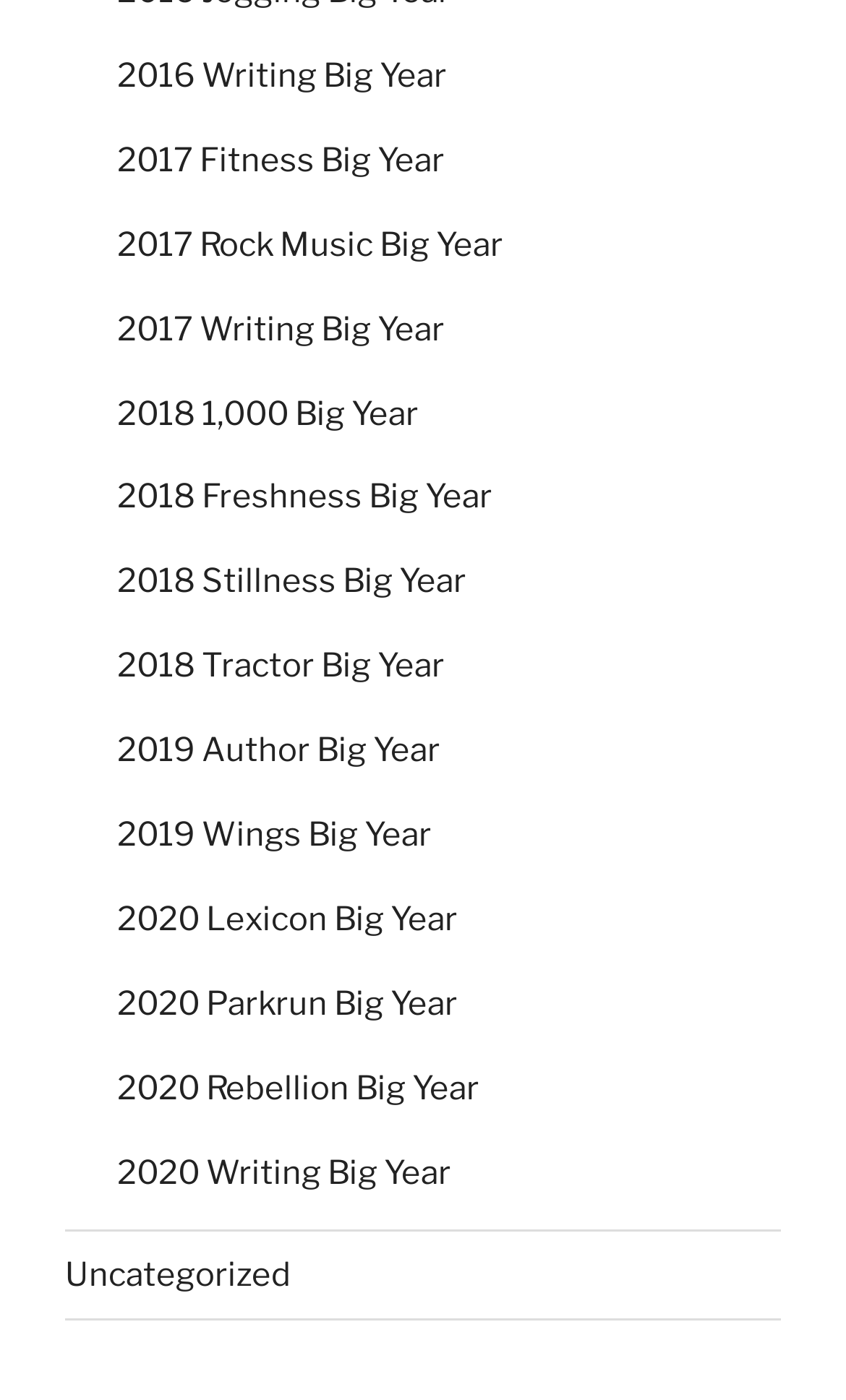How many links are on the webpage?
Using the image as a reference, answer the question with a short word or phrase.

21